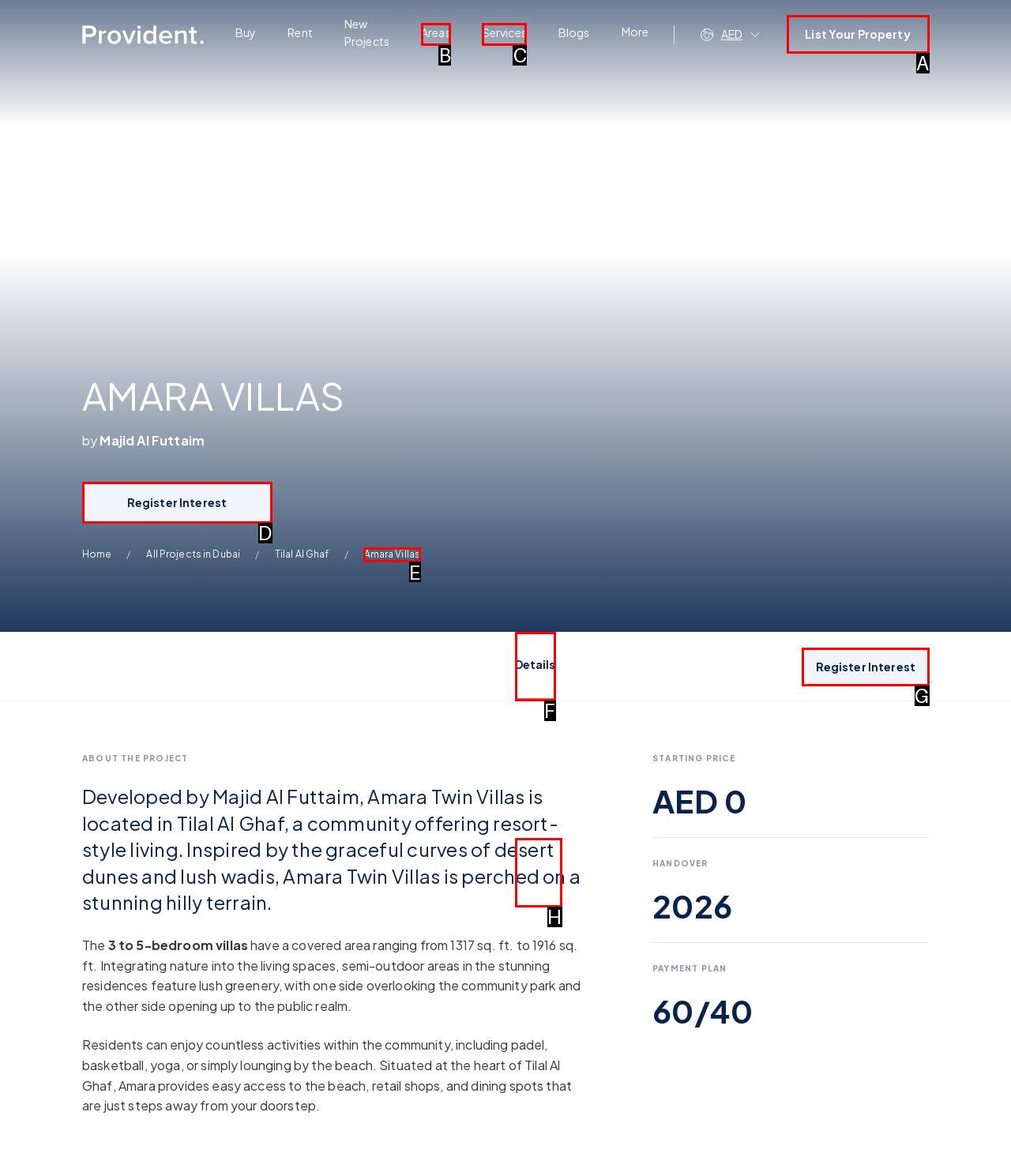Given the task: Visit the 'Home' page, tell me which HTML element to click on.
Answer with the letter of the correct option from the given choices.

None